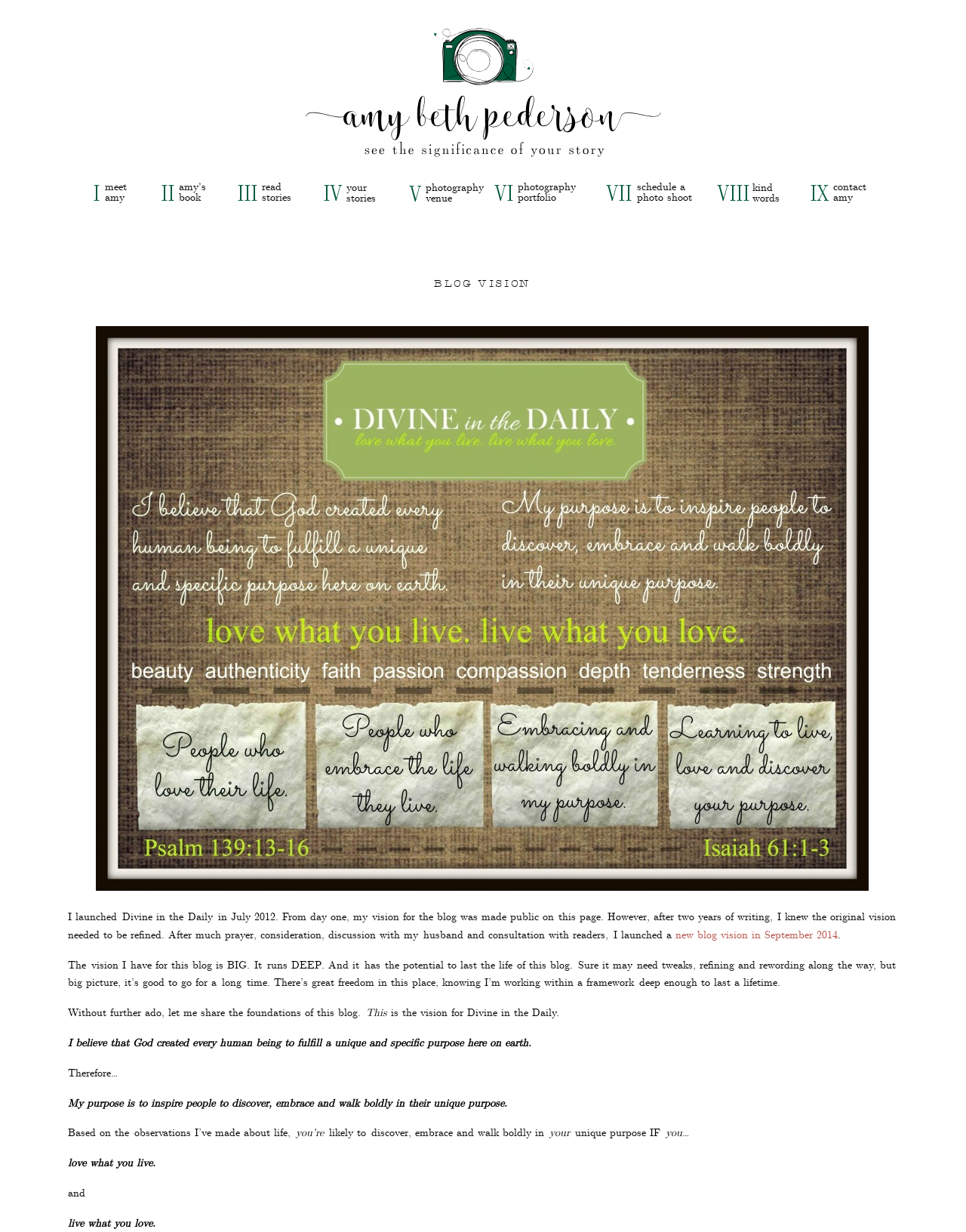Please provide a detailed answer to the question below by examining the image:
What is the name of the blog?

The name of the blog is mentioned in the text 'I launched Divine in the Daily in July 2012.' which is located at the top of the webpage.